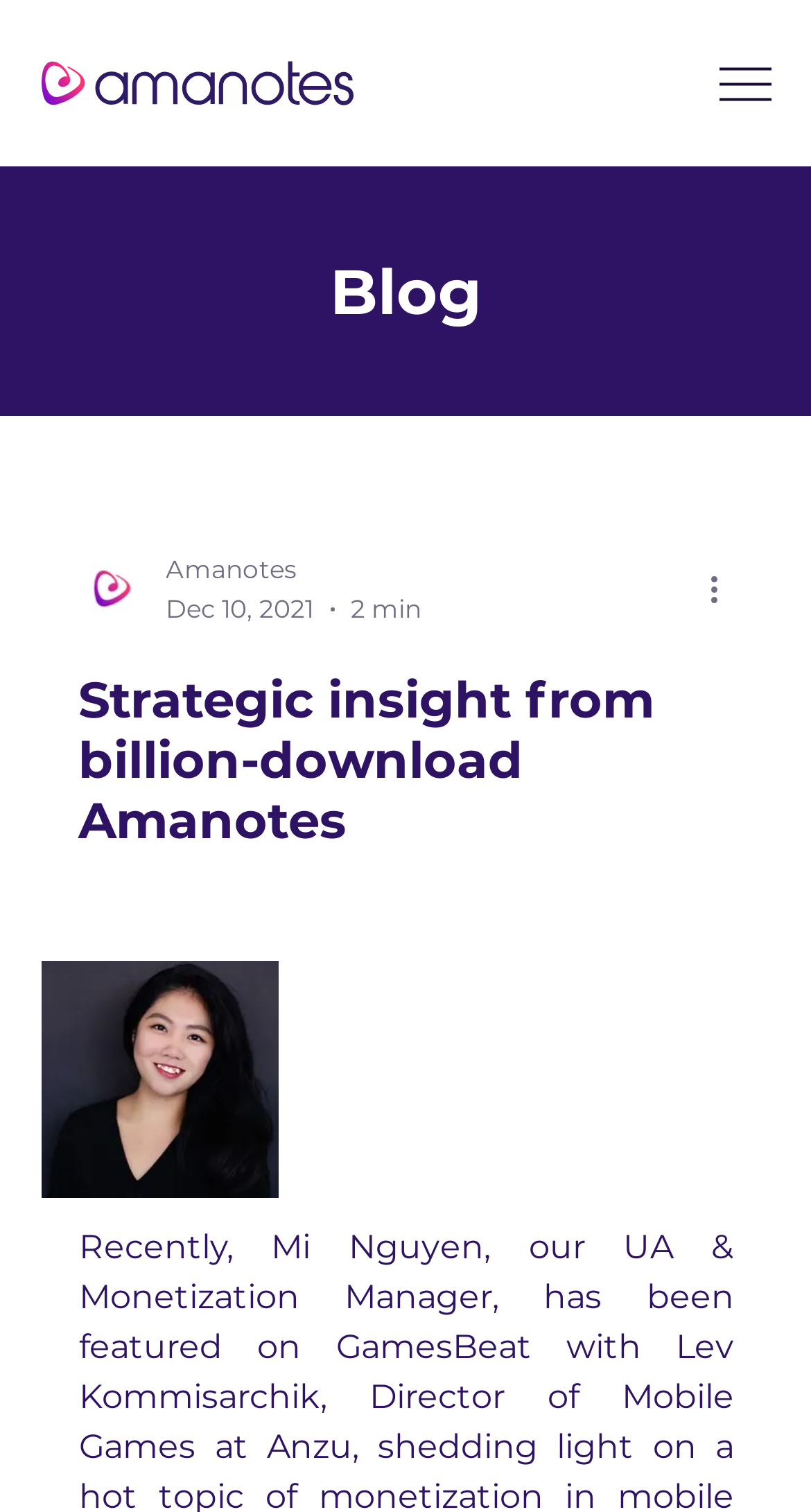Offer an in-depth caption of the entire webpage.

The webpage features a prominent heading "Strategic insight from billion-download Amanotes" at the top center of the page. Below this heading, there is a section with a writer's picture on the left, accompanied by the text "Amanotes" and a date "Dec 10, 2021" on the right. 

To the right of the writer's picture, there is a text "2 min" indicating the duration of an article or a video. 

At the top right corner of the page, there is a button "Open Site Navigation" with an associated image. 

Below the main heading, there is a link on the left side of the page. 

On the right side of the page, there is a button "More actions" with an associated image, which is pressed false. 

At the bottom left of the page, there is another button with no associated text.